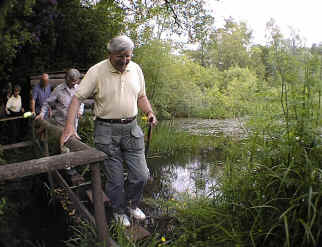What is the atmosphere of the setting?
Your answer should be a single word or phrase derived from the screenshot.

Idyllic